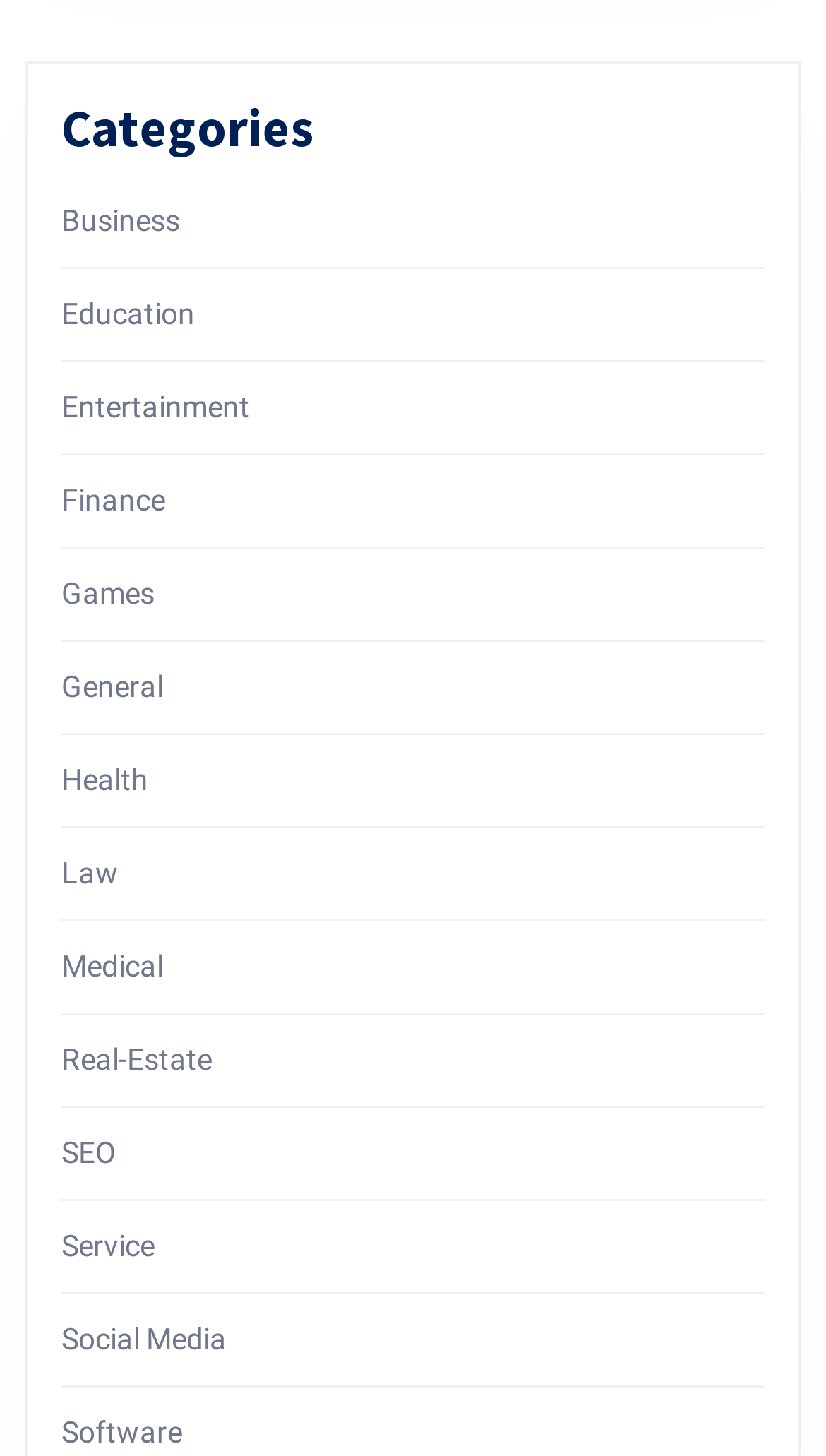What is the last category listed?
From the details in the image, provide a complete and detailed answer to the question.

The last link under the 'Categories' heading is 'Software', which suggests that it is the last category listed on this webpage.